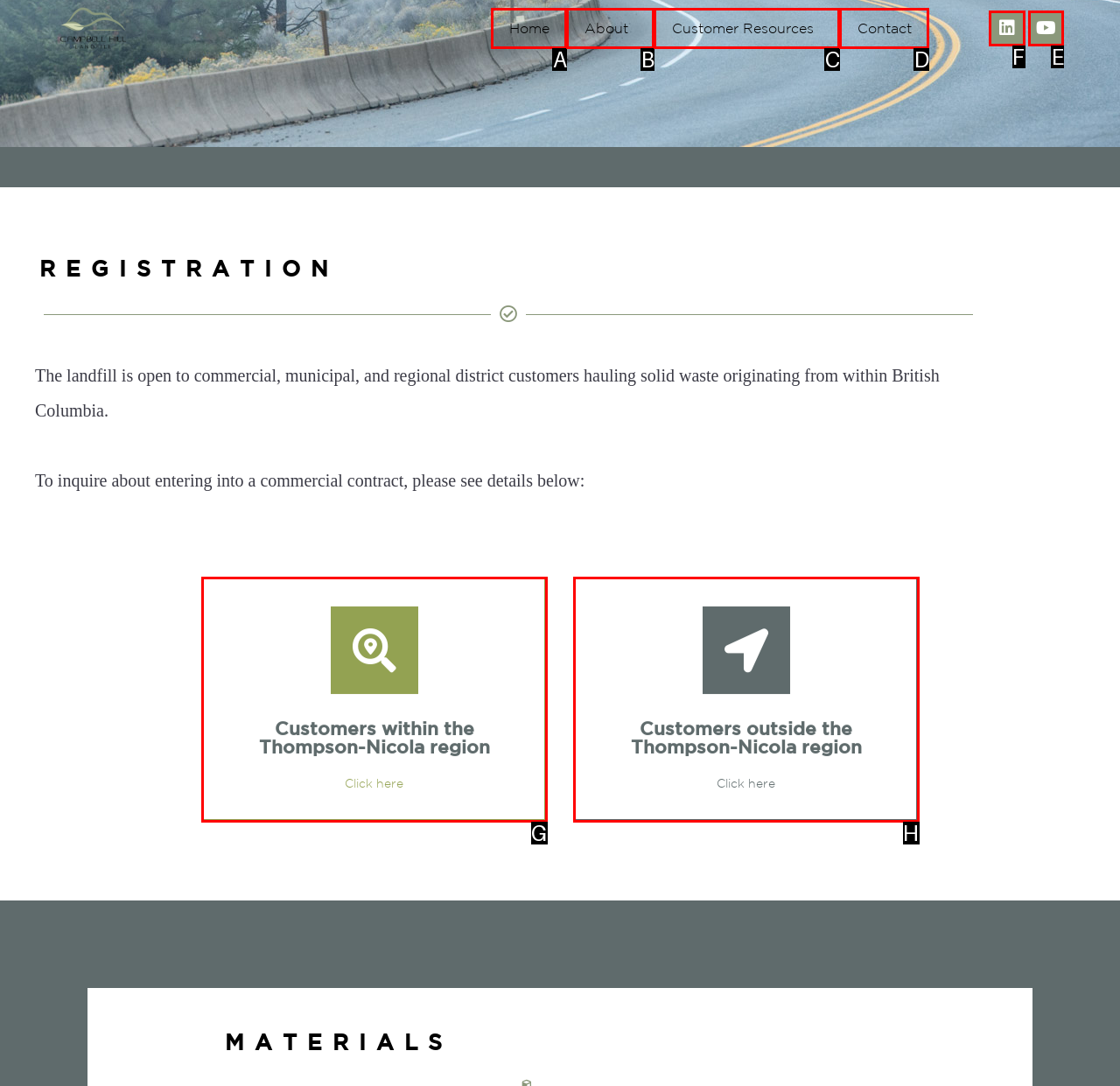Identify the correct letter of the UI element to click for this task: Click the Linkedin link
Respond with the letter from the listed options.

F